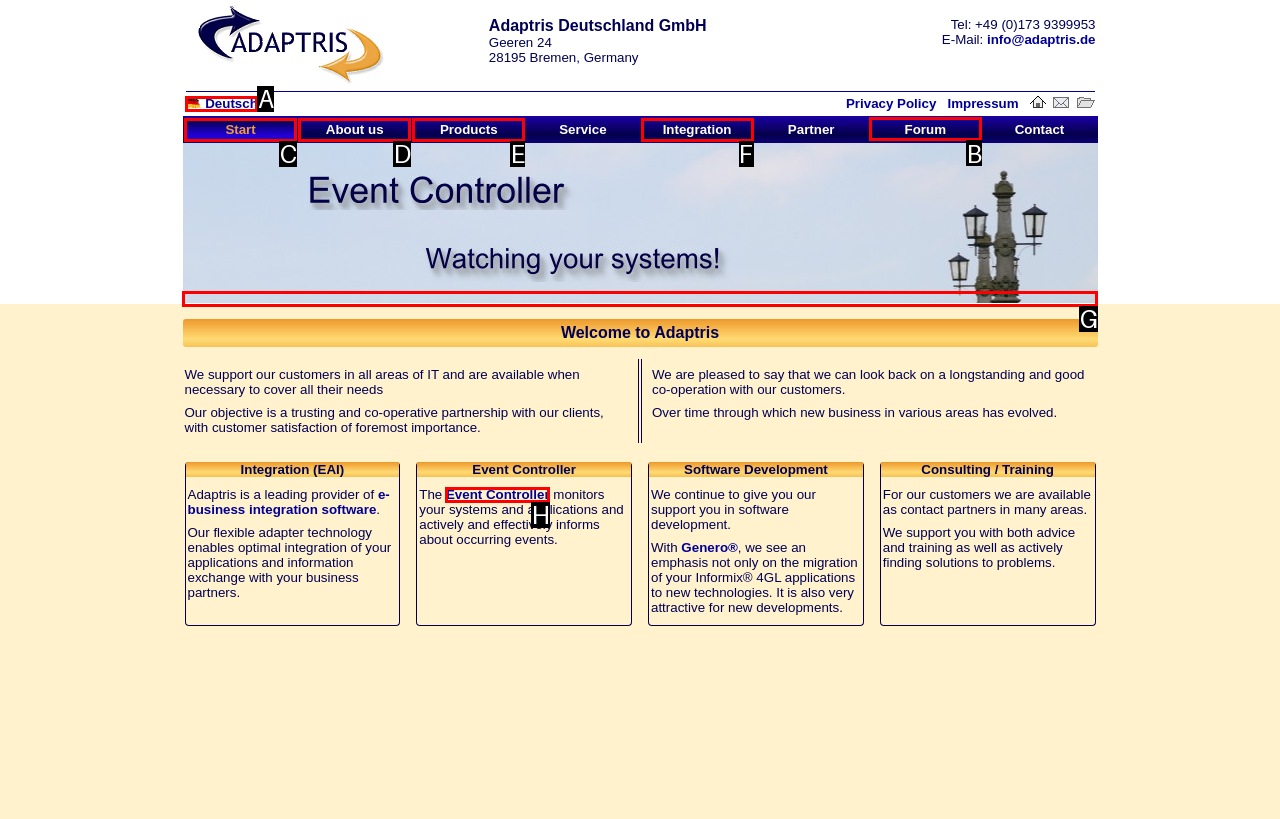Decide which HTML element to click to complete the task: Click on the 'Forum' link Provide the letter of the appropriate option.

B